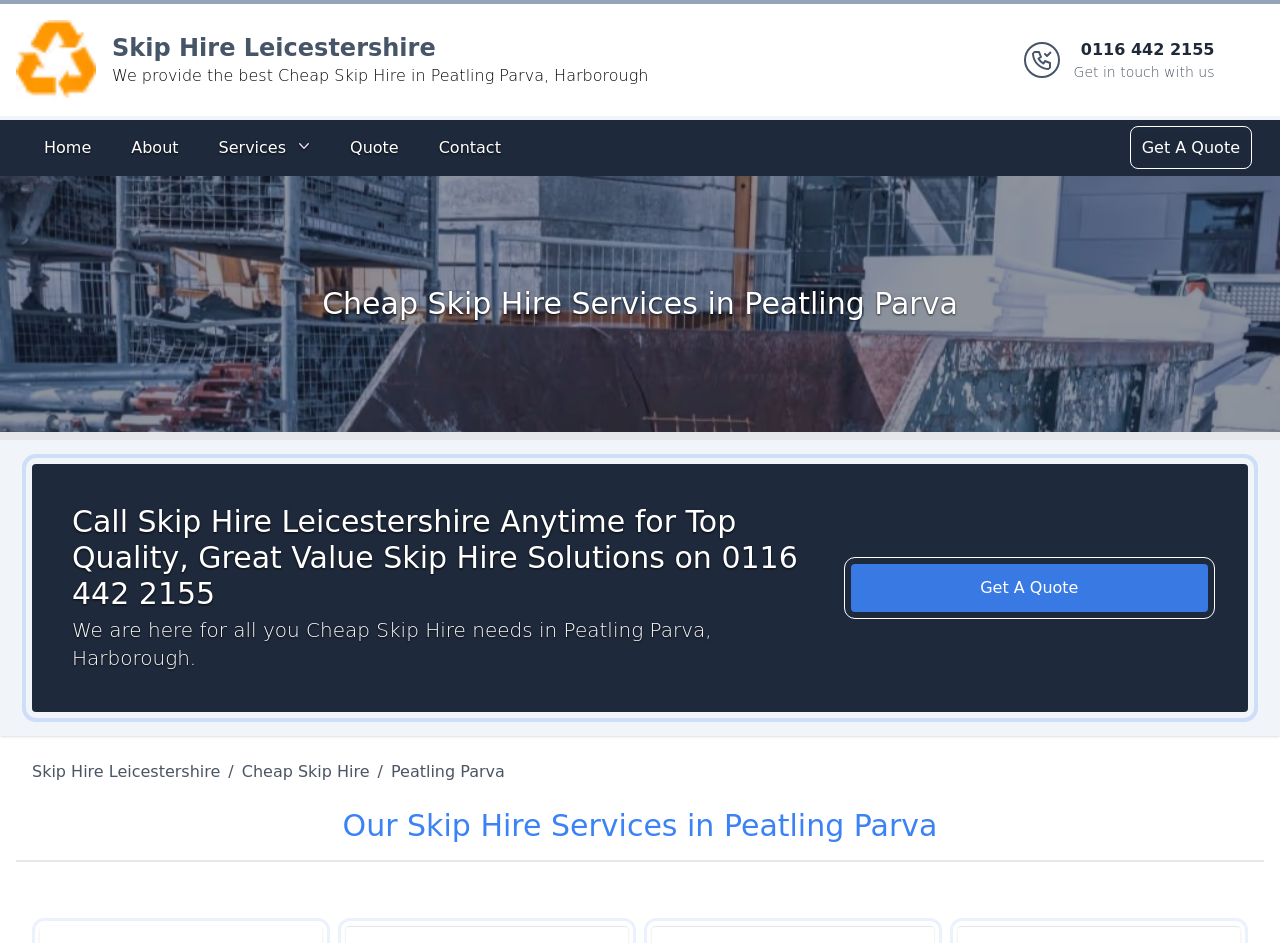What is the name of the company providing skip hire services?
Provide a detailed and extensive answer to the question.

I found the company name by looking at the top-left corner of the webpage, where it says 'Skip Hire Leicestershire Logo' and 'Skip Hire Leicestershire'.